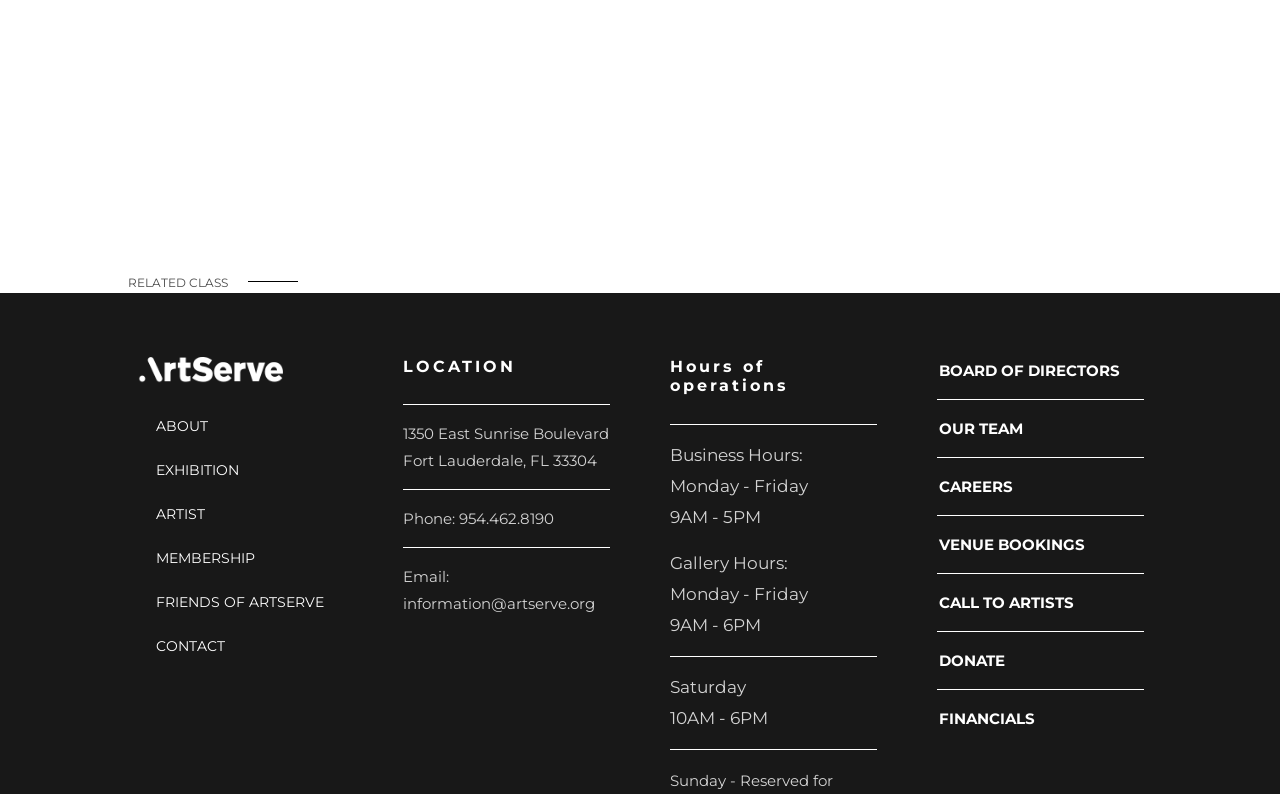Identify the bounding box for the UI element that is described as follows: "FINANCIALS".

[0.732, 0.891, 0.81, 0.92]